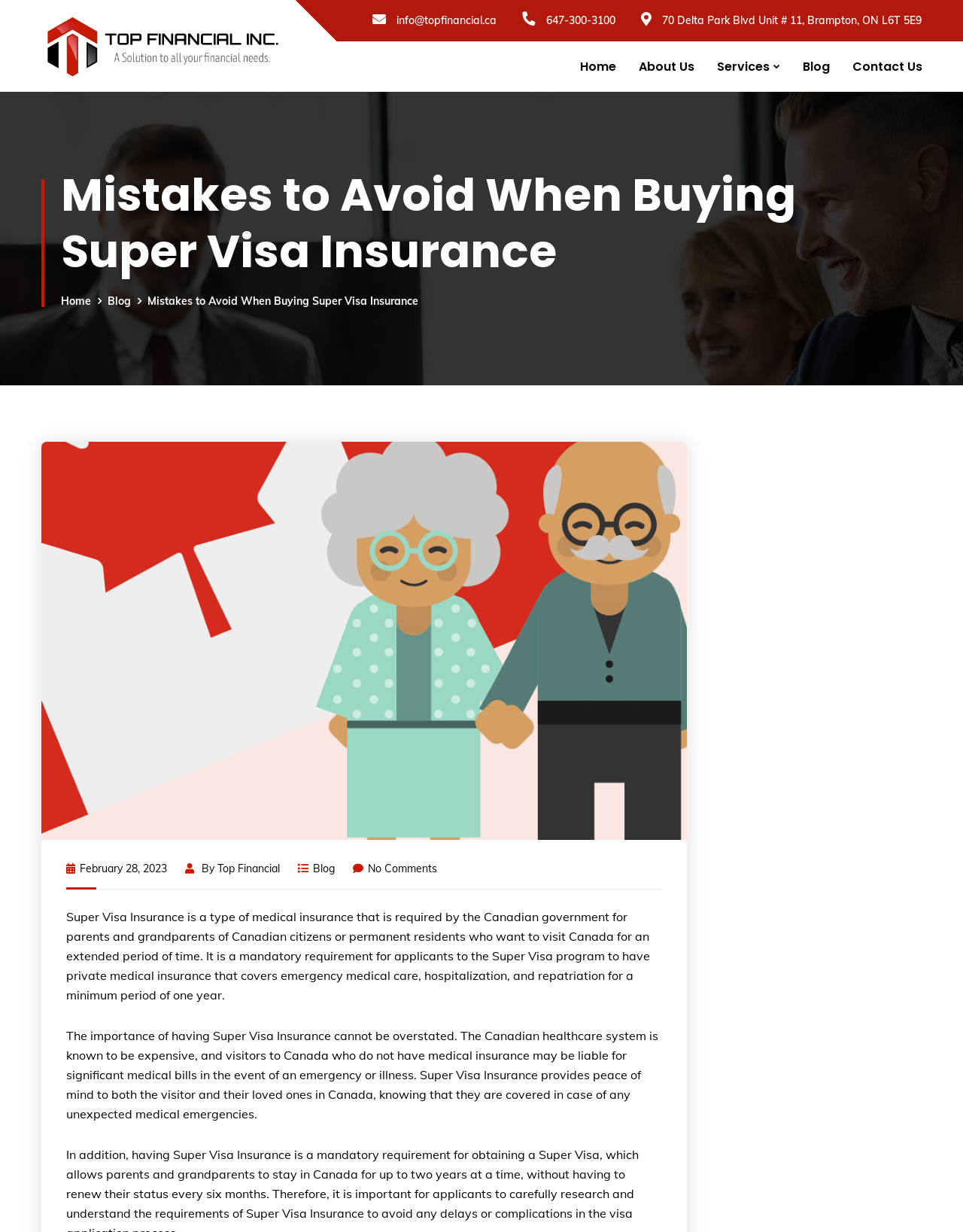Identify the bounding box coordinates for the UI element described as follows: No Comments. Use the format (top-left x, top-left y, bottom-right x, bottom-right y) and ensure all values are floating point numbers between 0 and 1.

[0.366, 0.7, 0.454, 0.711]